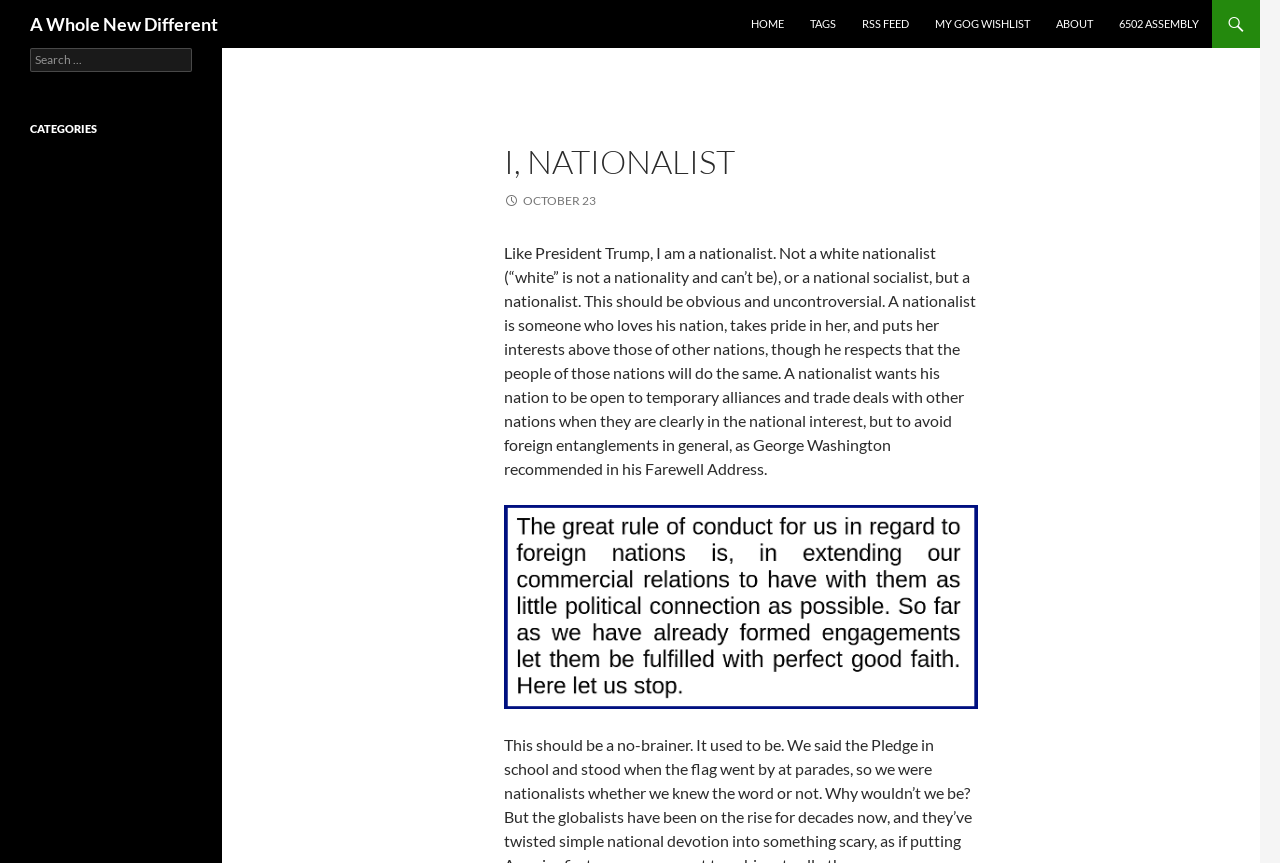Please give a succinct answer to the question in one word or phrase:
What is the category section title?

CATEGORIES